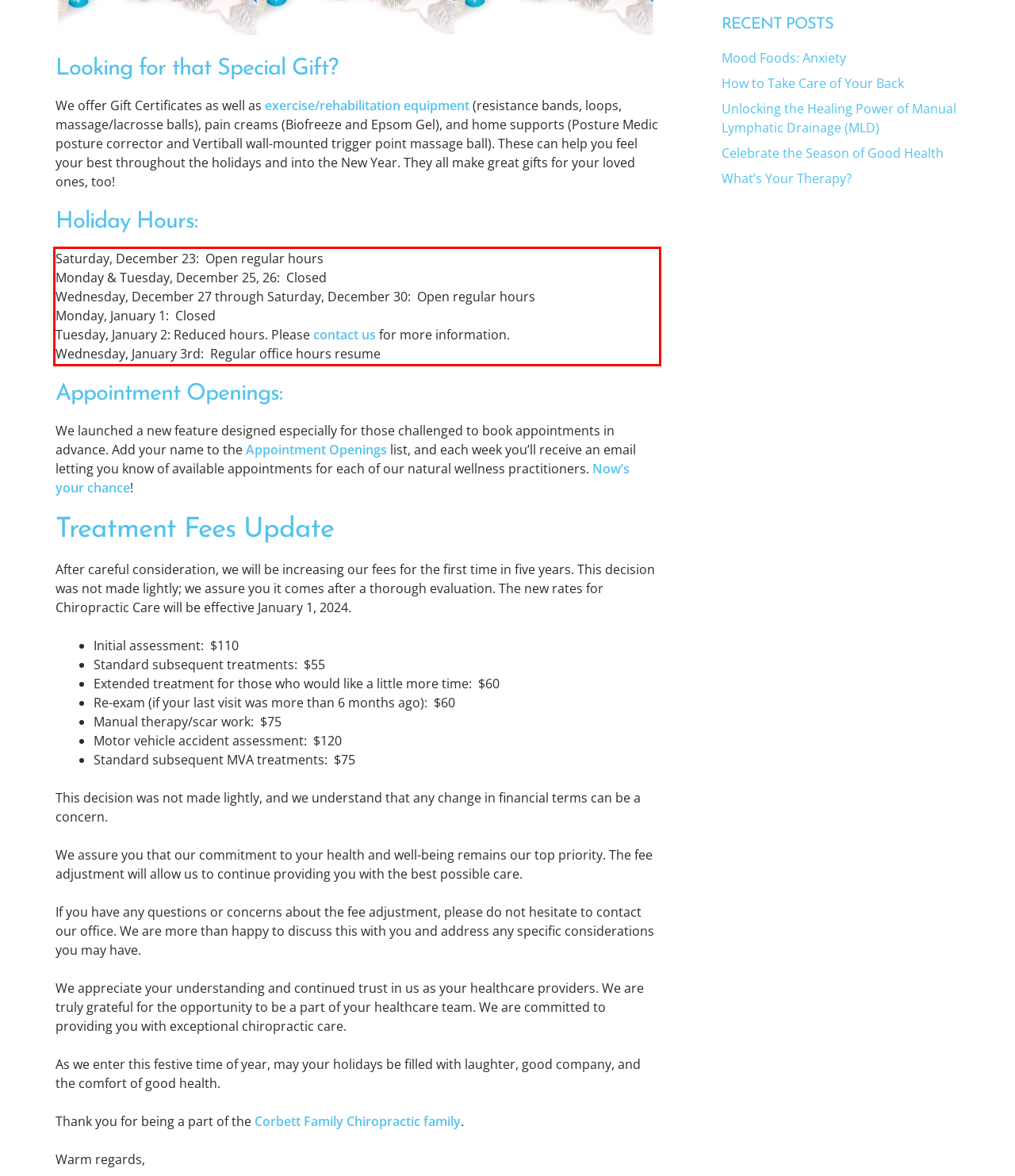You are provided with a screenshot of a webpage that includes a UI element enclosed in a red rectangle. Extract the text content inside this red rectangle.

Saturday, December 23: Open regular hours Monday & Tuesday, December 25, 26: Closed Wednesday, December 27 through Saturday, December 30: Open regular hours Monday, January 1: Closed Tuesday, January 2: Reduced hours. Please contact us for more information. Wednesday, January 3rd: Regular office hours resume